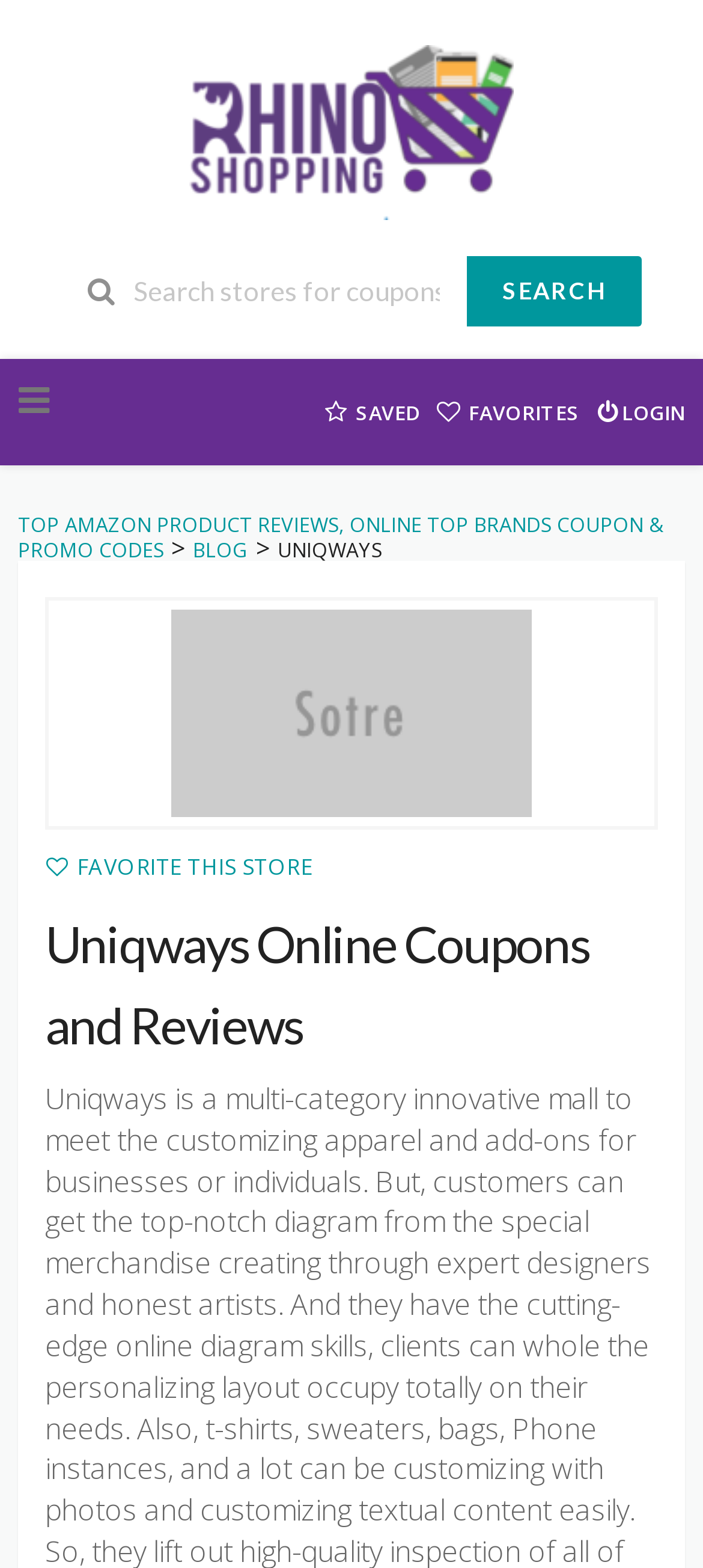Generate the text content of the main headline of the webpage.

Uniqways Online Coupons and Reviews